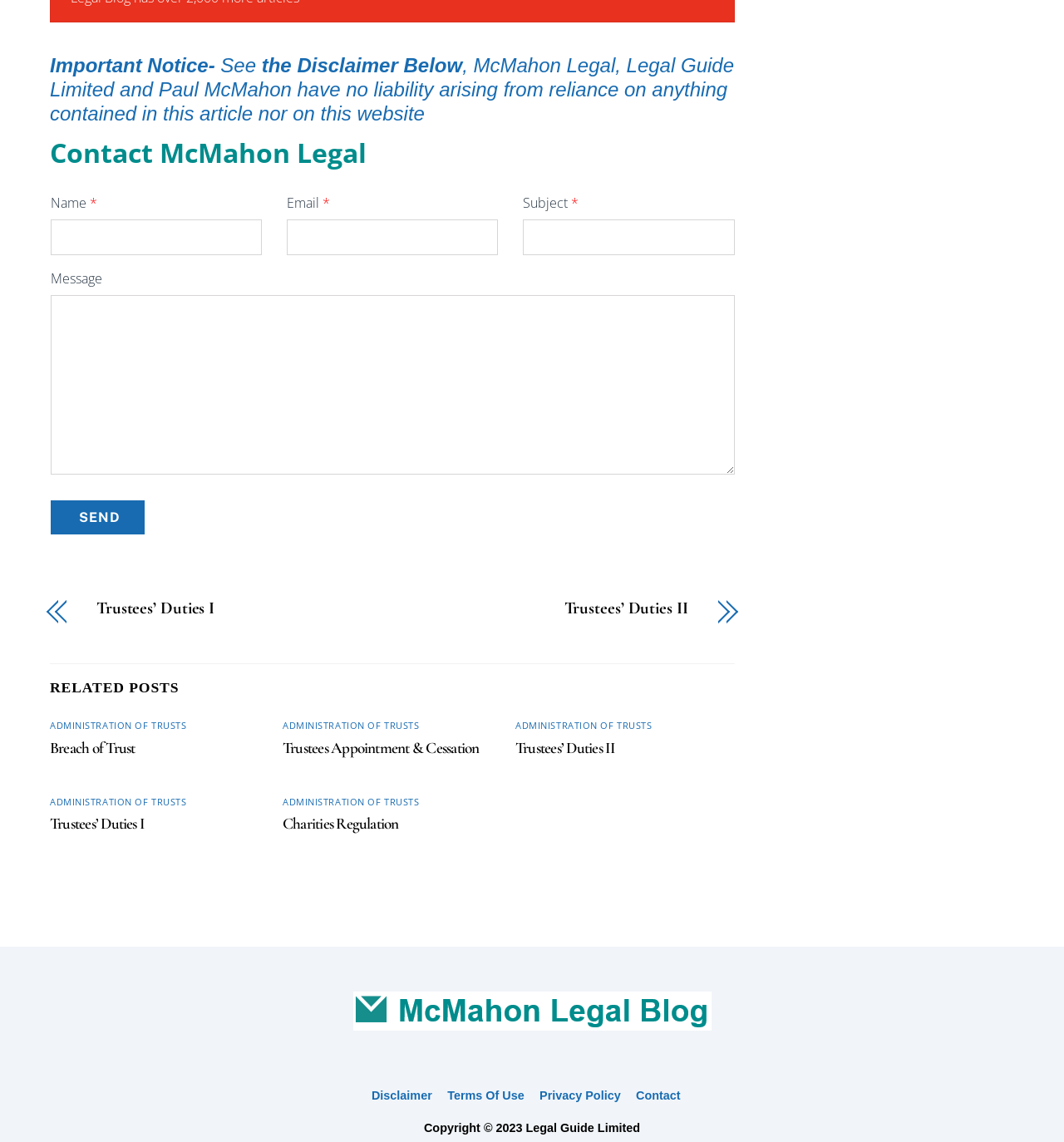Provide the bounding box coordinates for the UI element that is described as: "Trustees’ Duties I".

[0.047, 0.713, 0.136, 0.73]